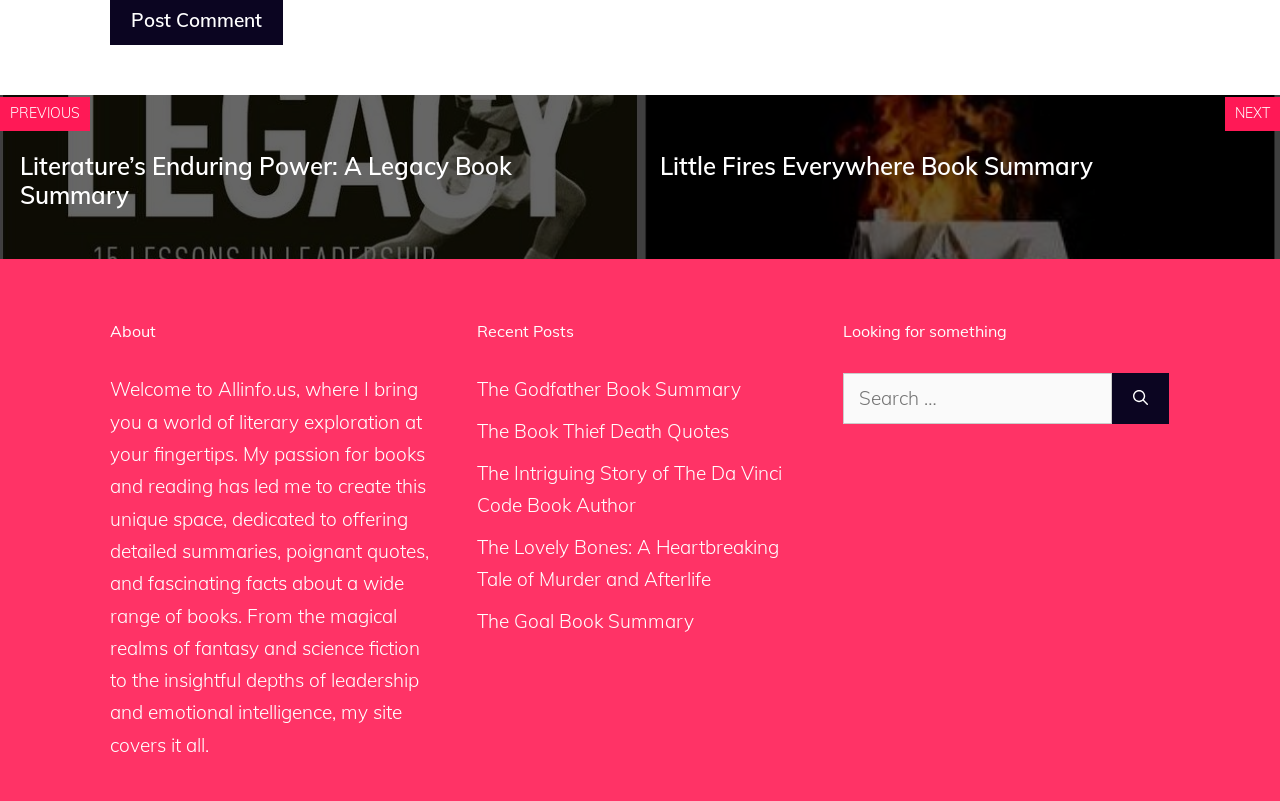Please identify the bounding box coordinates of the element that needs to be clicked to execute the following command: "go to Little Fires Everywhere Book Summary". Provide the bounding box using four float numbers between 0 and 1, formatted as [left, top, right, bottom].

[0.516, 0.188, 0.854, 0.226]